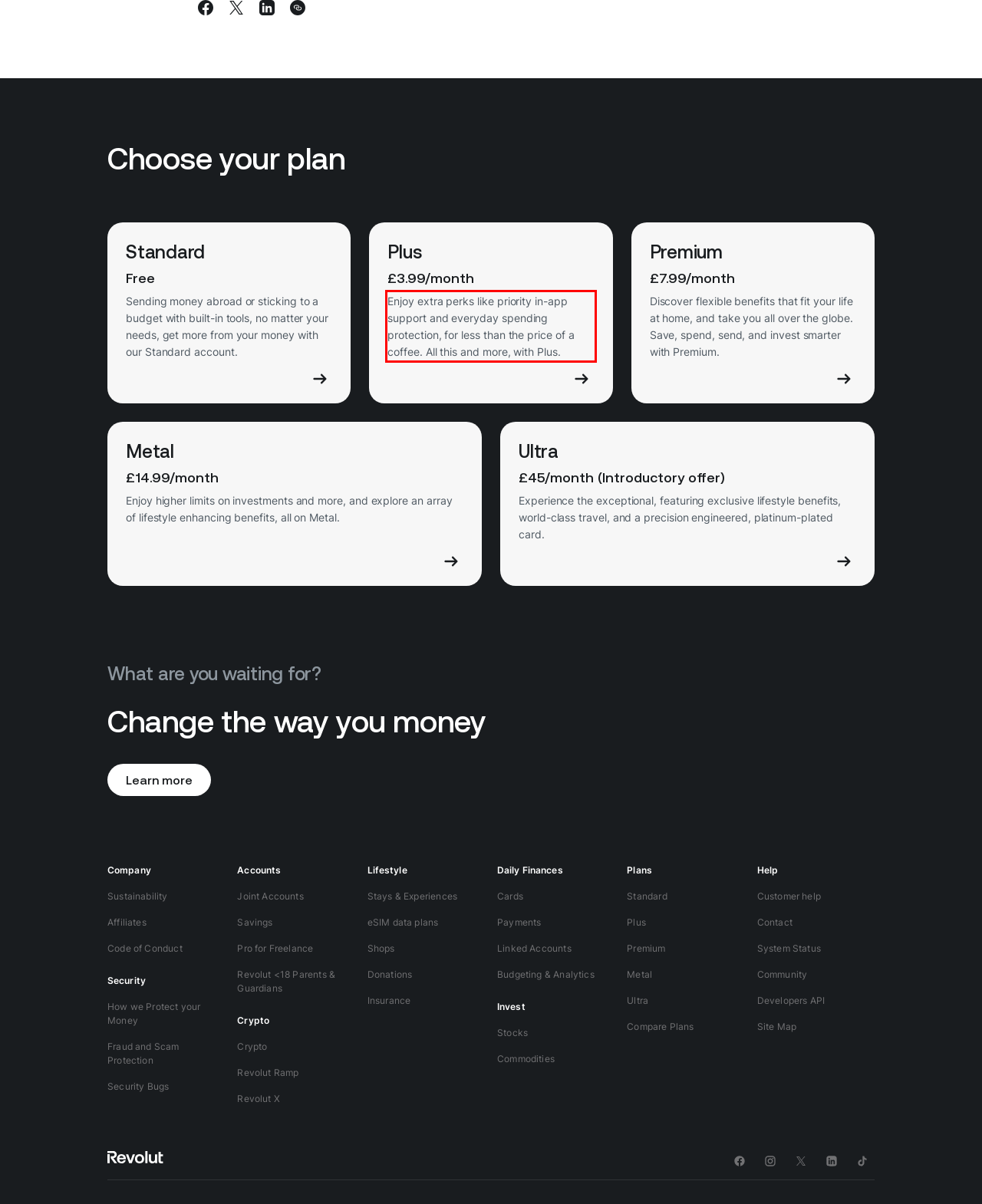Given a webpage screenshot, locate the red bounding box and extract the text content found inside it.

Enjoy extra perks like priority in-app support and everyday spending protection, for less than the price of a coffee. All this and more, with Plus.